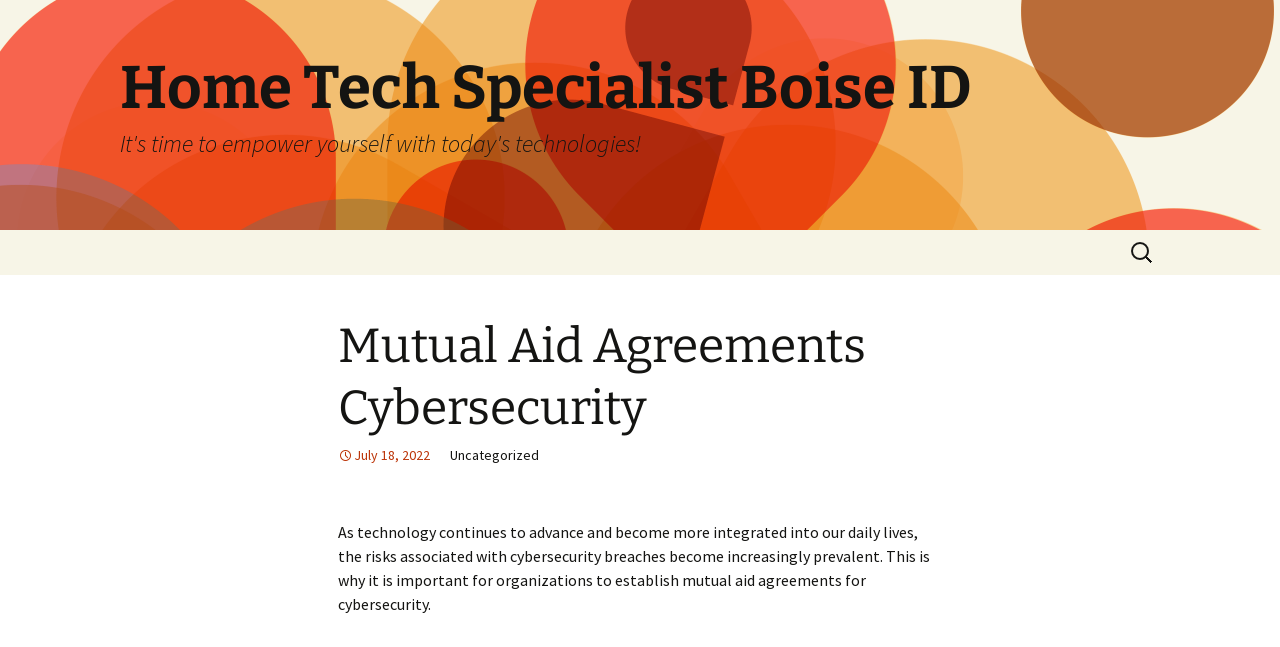When was the webpage last updated?
From the image, provide a succinct answer in one word or a short phrase.

July 18, 2022